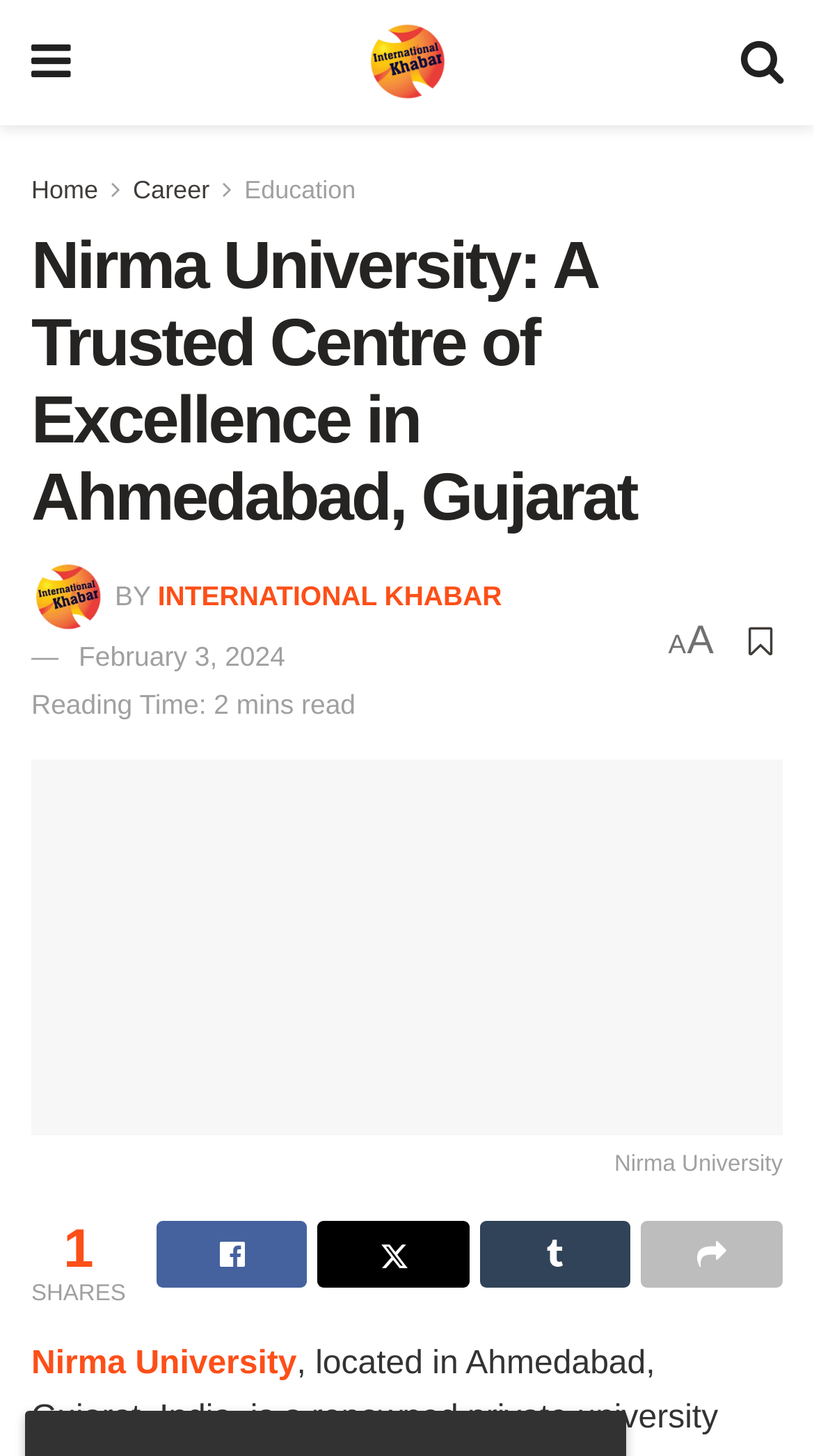What is the name of the news source?
We need a detailed and exhaustive answer to the question. Please elaborate.

The name of the news source can be found in the link element 'International Khabar' and also in the image element 'International Khabar'.